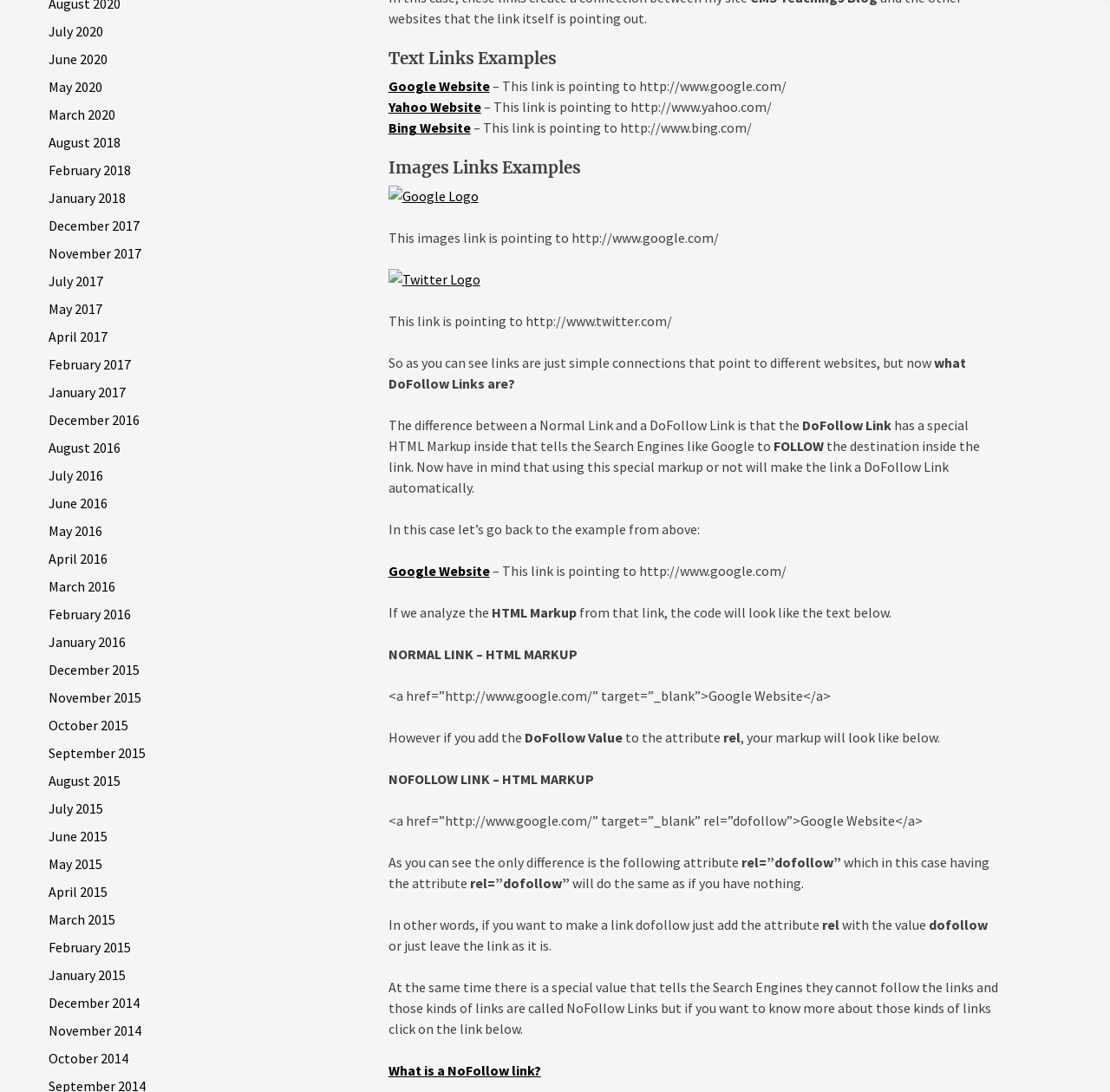Give a one-word or short phrase answer to the question: 
What is the difference between a Normal Link and a DoFollow Link?

HTML Markup